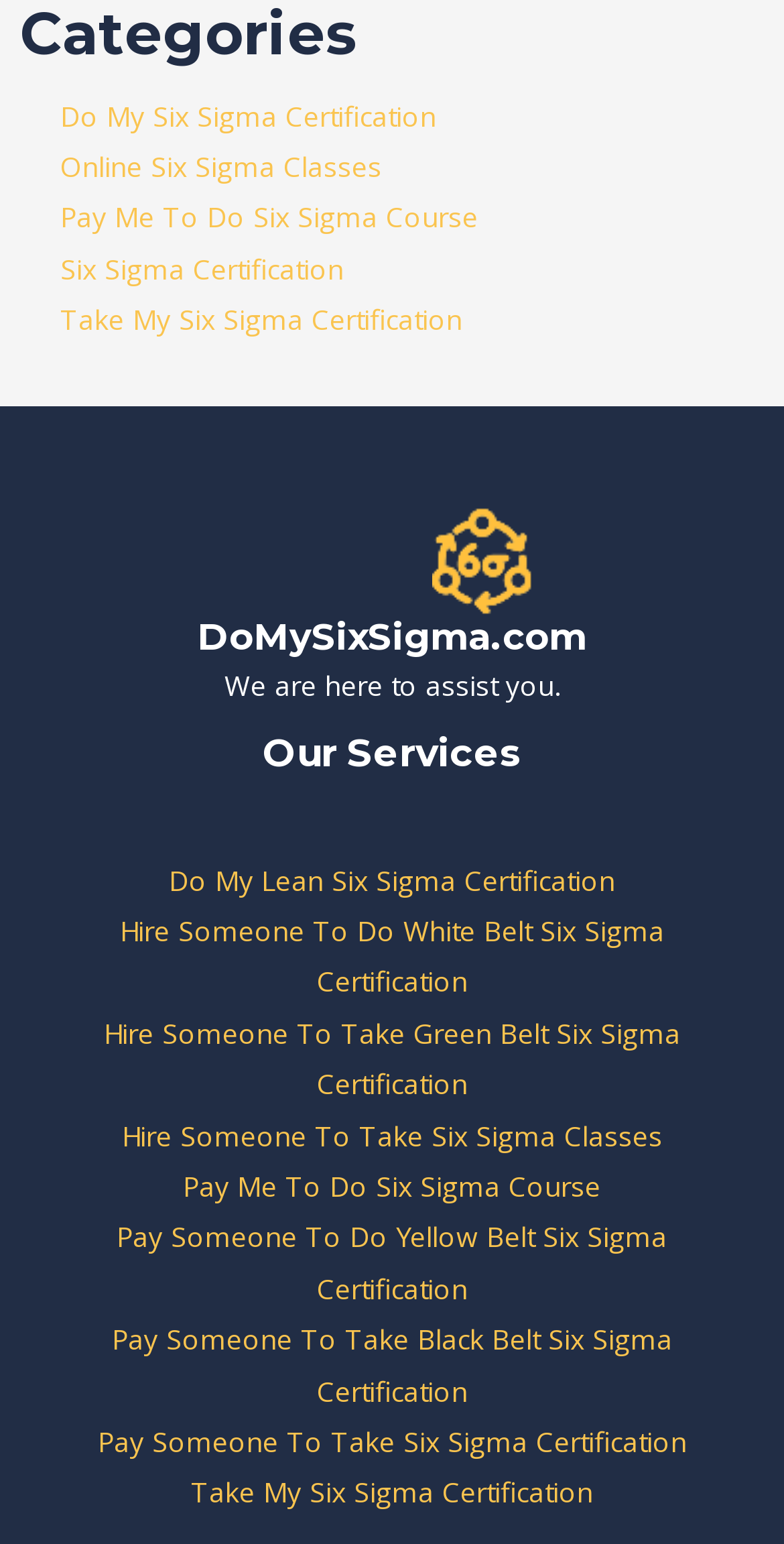Please identify the bounding box coordinates of the area that needs to be clicked to follow this instruction: "View 'Our Services'".

[0.064, 0.473, 0.936, 0.503]